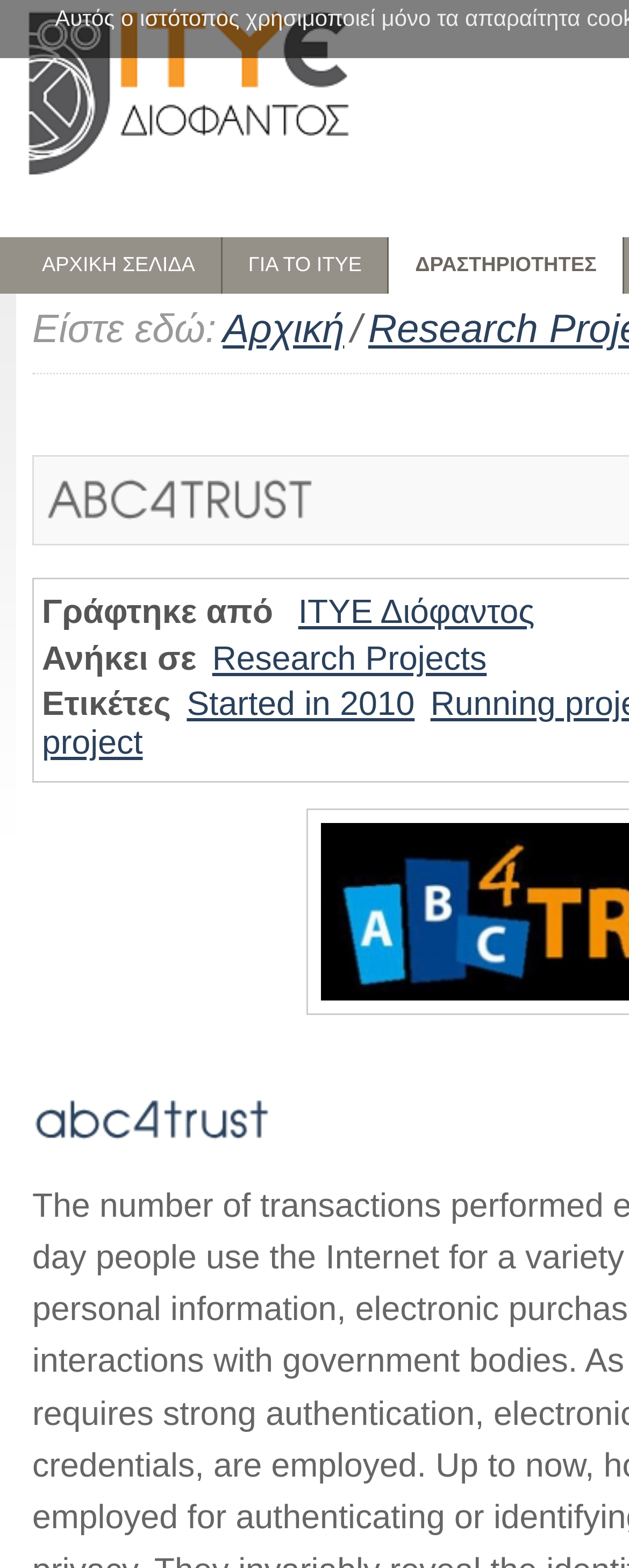Provide the bounding box coordinates of the UI element this sentence describes: "ΓΙΑ ΤΟ ΙΤΥΕ".

[0.354, 0.151, 0.619, 0.187]